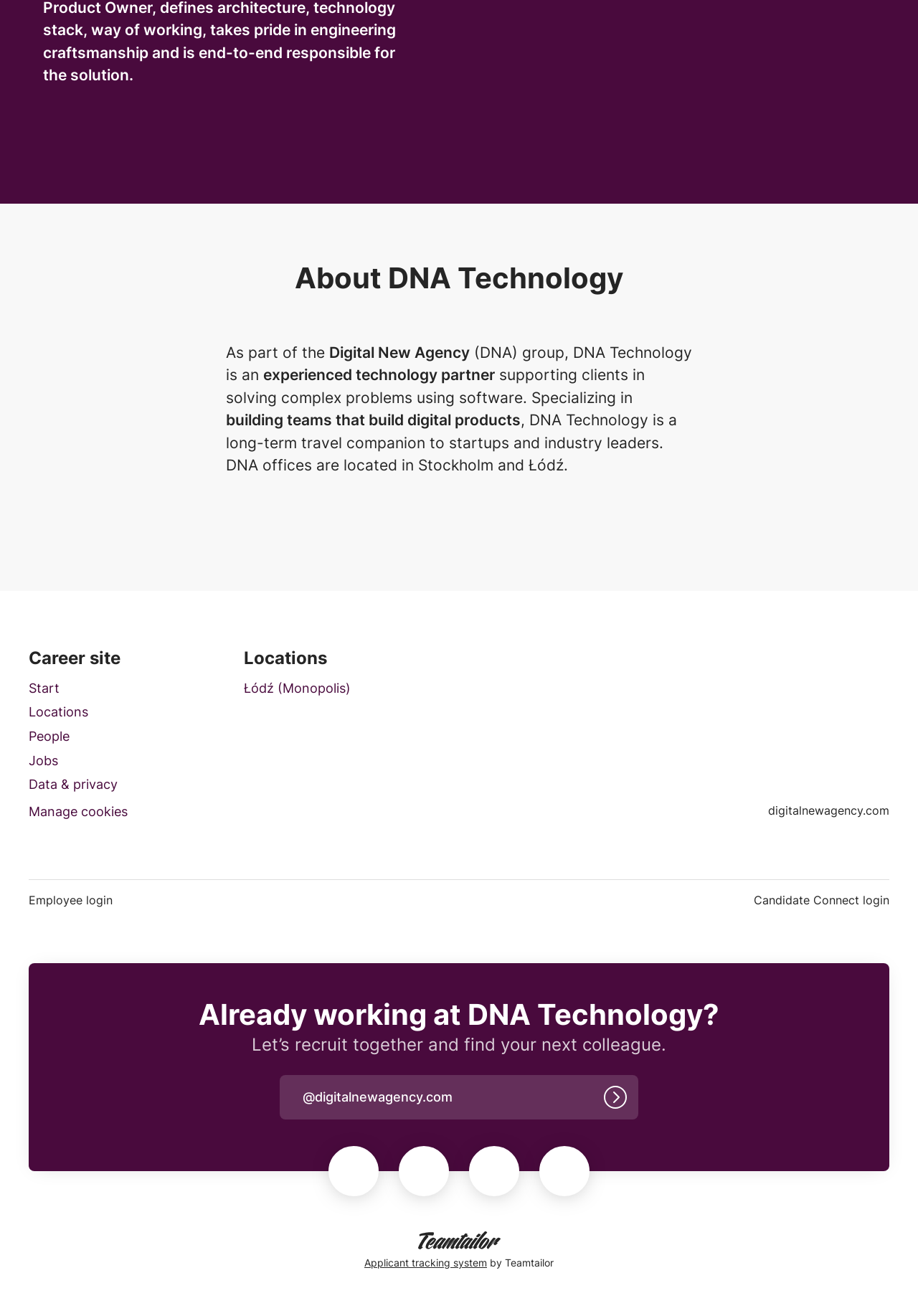Using the provided description Candidate Connect login, find the bounding box coordinates for the UI element. Provide the coordinates in (top-left x, top-left y, bottom-right x, bottom-right y) format, ensuring all values are between 0 and 1.

[0.821, 0.678, 0.969, 0.691]